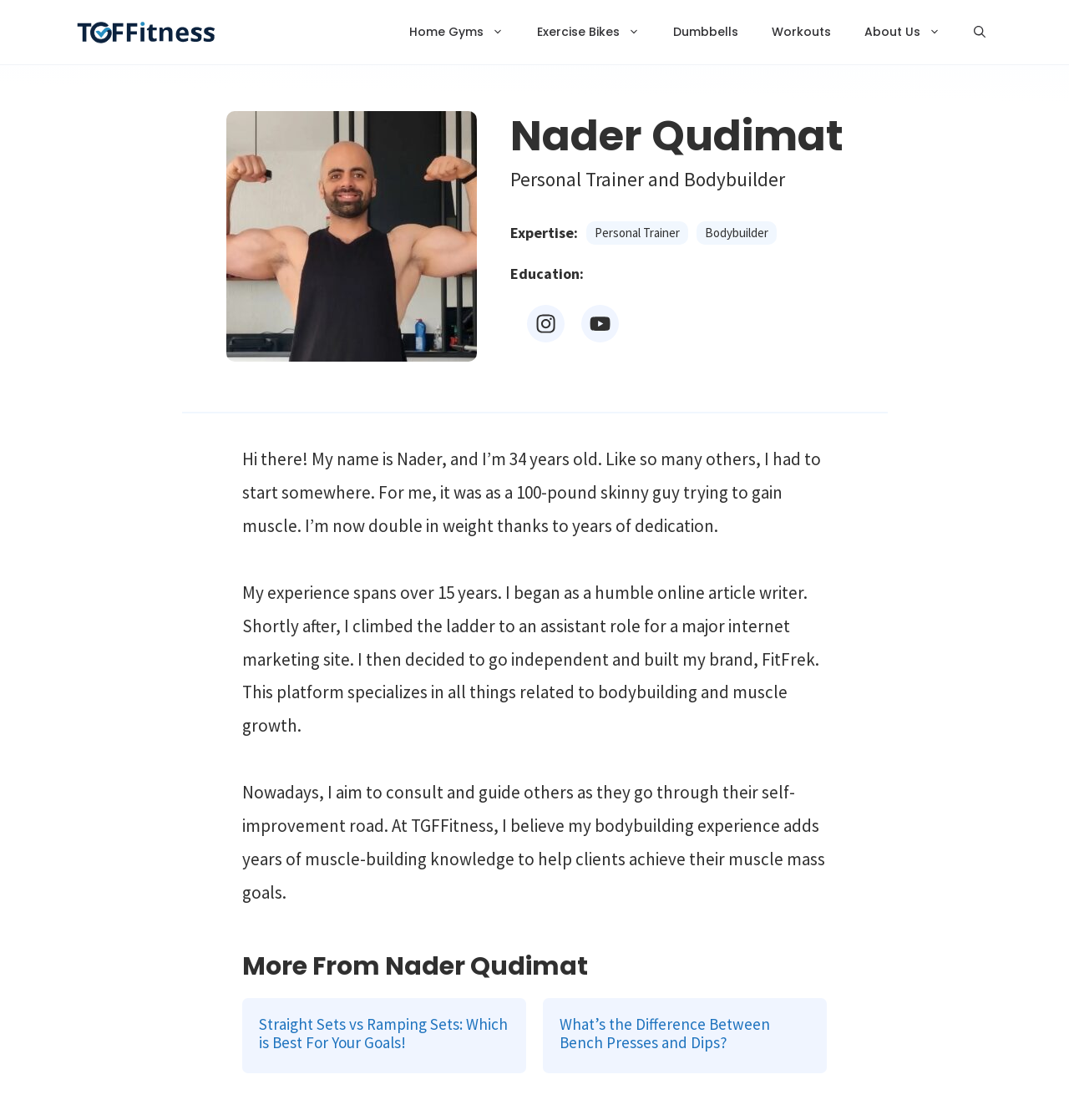Please specify the bounding box coordinates for the clickable region that will help you carry out the instruction: "Click on the TGFFitness logo".

[0.062, 0.011, 0.211, 0.046]